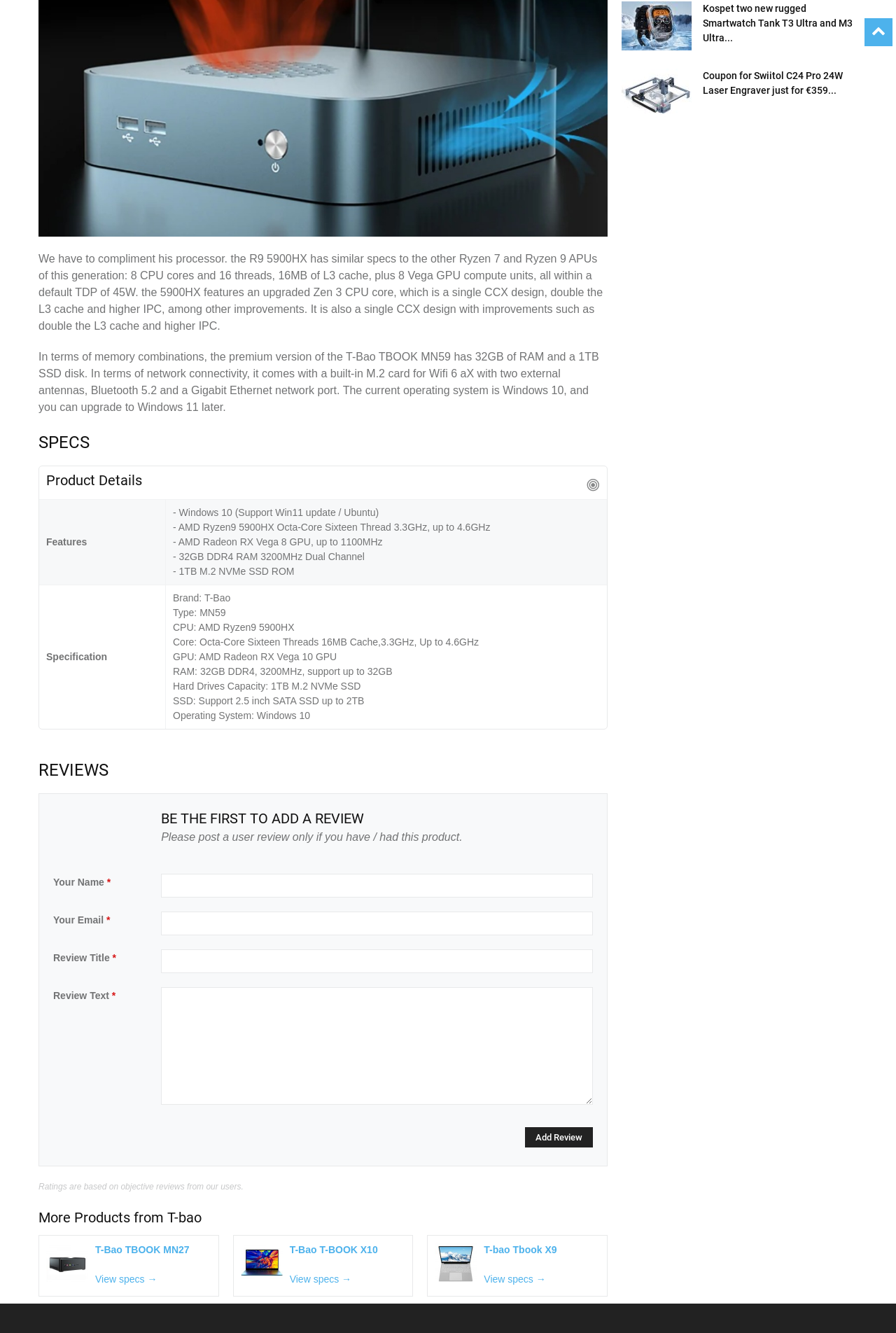Please identify the bounding box coordinates of the element's region that I should click in order to complete the following instruction: "Add a review". The bounding box coordinates consist of four float numbers between 0 and 1, i.e., [left, top, right, bottom].

[0.586, 0.846, 0.662, 0.861]